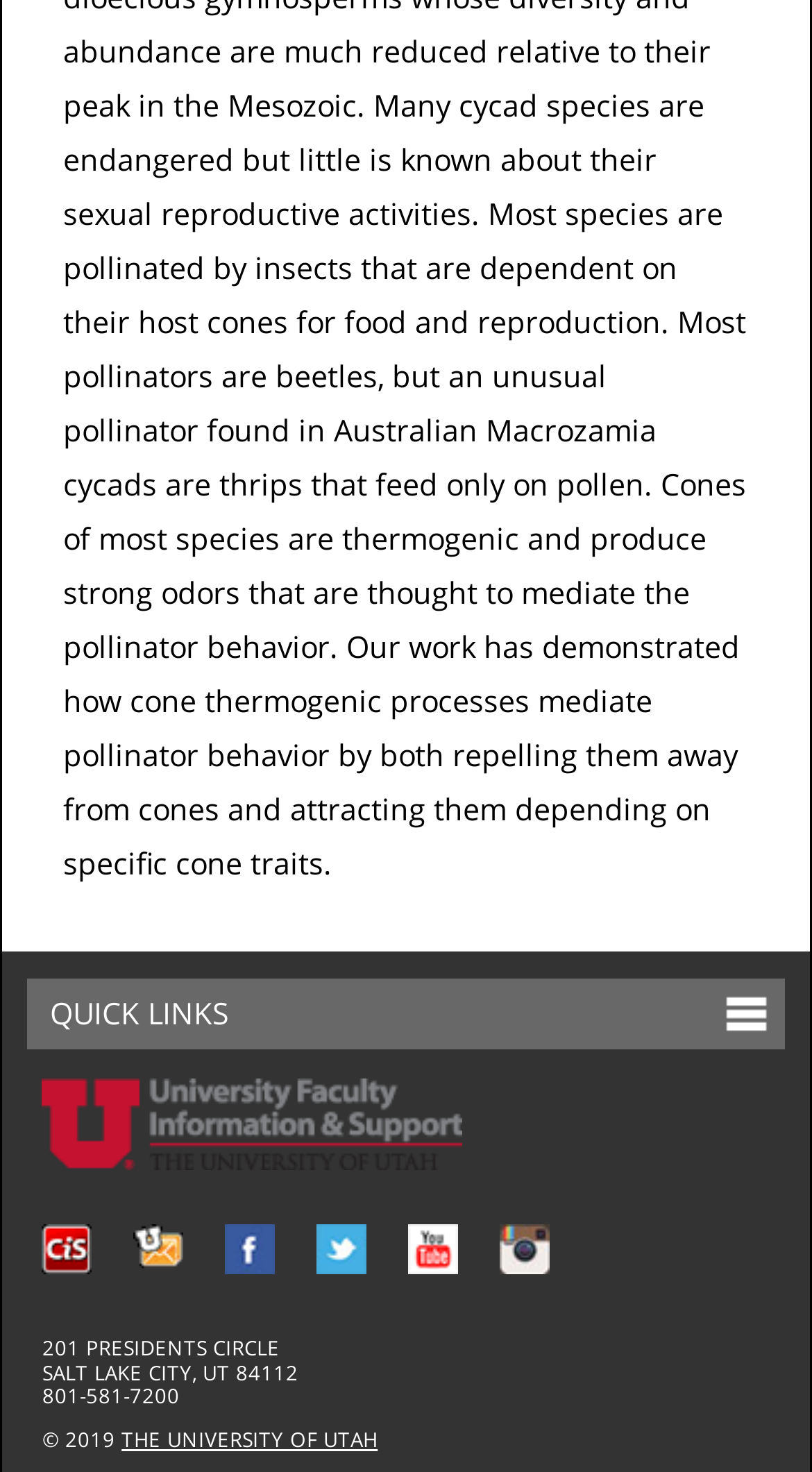What is the phone number of the university?
Refer to the image and provide a one-word or short phrase answer.

801-581-7200